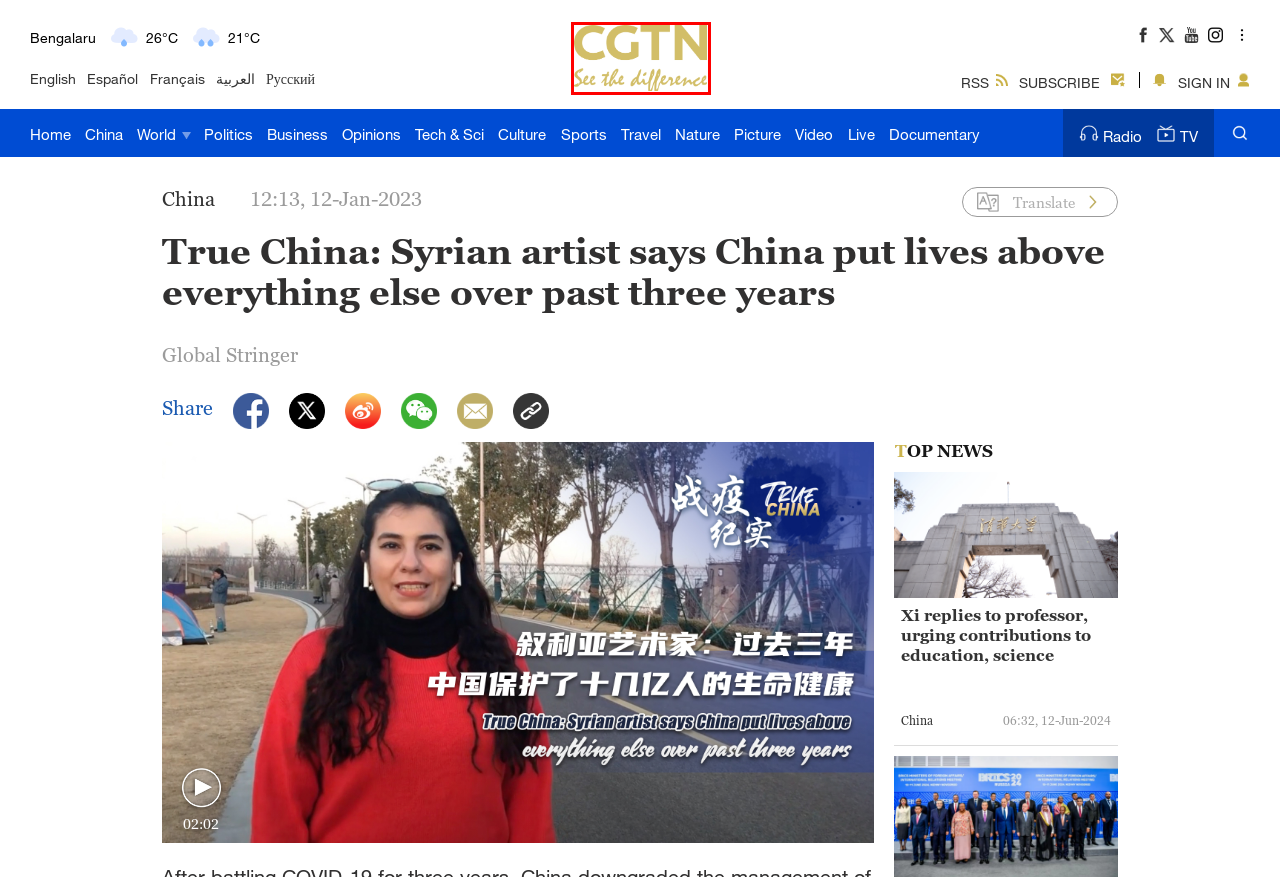Given a screenshot of a webpage featuring a red bounding box, identify the best matching webpage description for the new page after the element within the red box is clicked. Here are the options:
A. CGTN | Breaking News, China News, World News and Video
B. Nature - Wildlife & Environment | CGTN
C. Pictures | CGTN
D. Live - Witness, Report and Share in Real Time | CGTN
E. Sports | CGTN
F. World - Latest News, Videos, Analysis & Feature Stories | CGTN
G. China Politics, Diplomacy and Policy | CGTN
H. 分享到微博-微博-随时随地分享身边的新鲜事儿

A